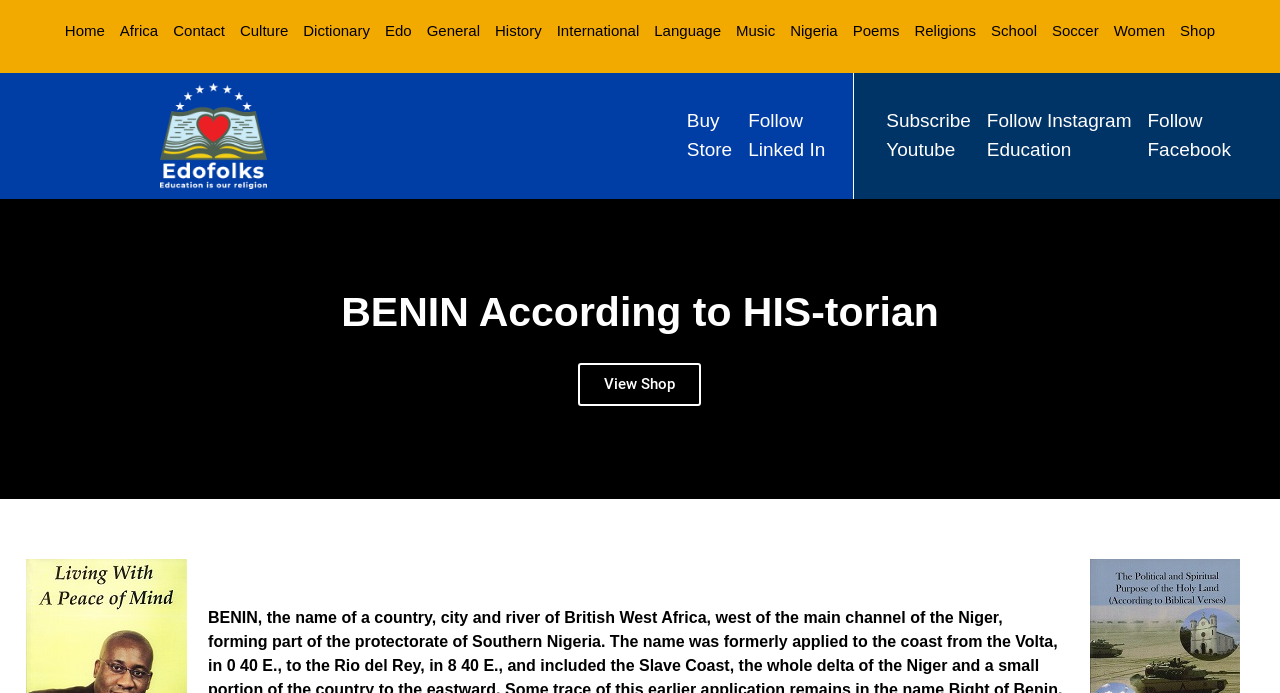Please locate the bounding box coordinates of the element's region that needs to be clicked to follow the instruction: "subscribe on youtube". The bounding box coordinates should be provided as four float numbers between 0 and 1, i.e., [left, top, right, bottom].

[0.692, 0.155, 0.758, 0.237]